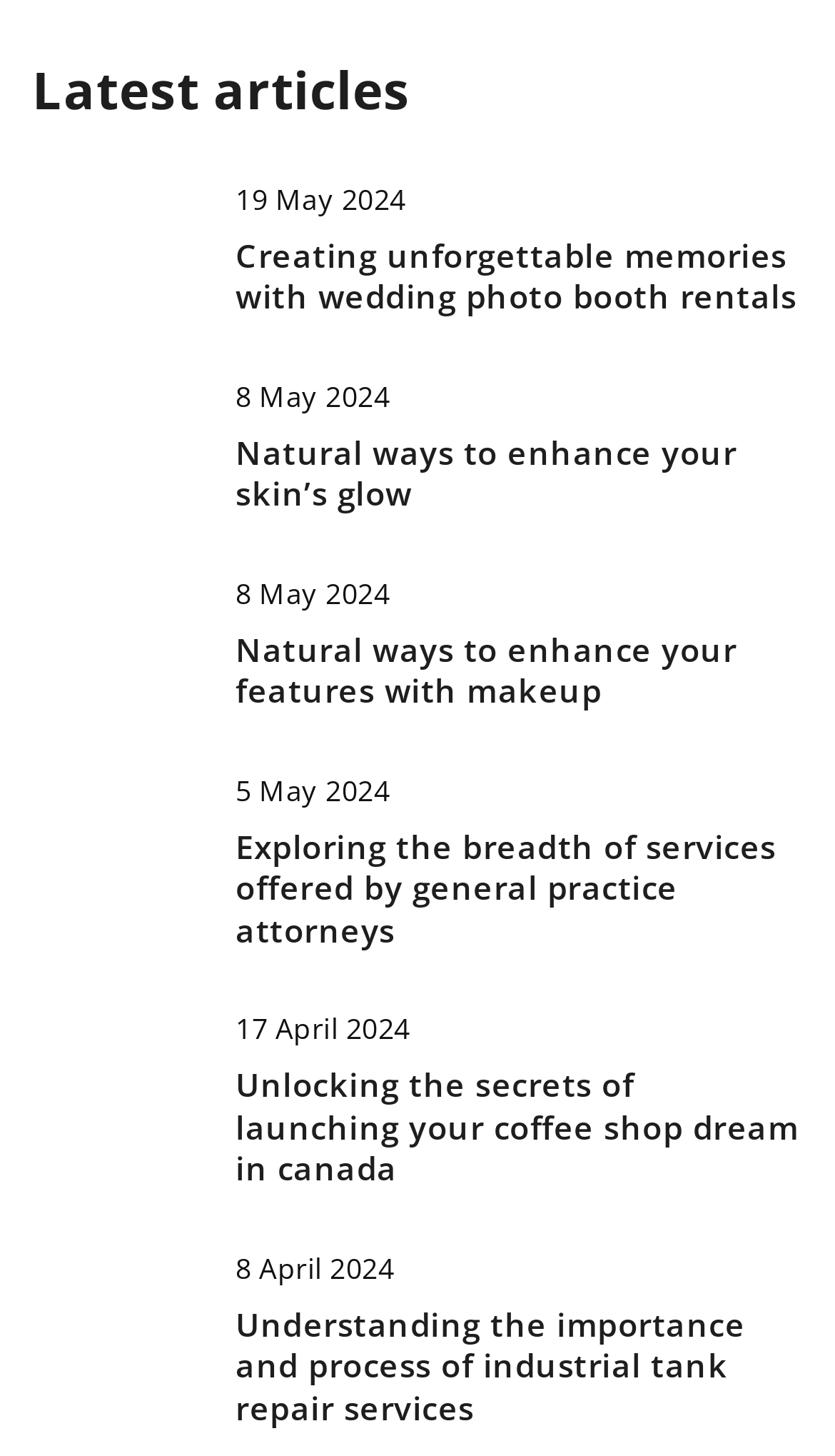Determine the bounding box coordinates for the clickable element required to fulfill the instruction: "Check the Sitemap". Provide the coordinates as four float numbers between 0 and 1, i.e., [left, top, right, bottom].

None